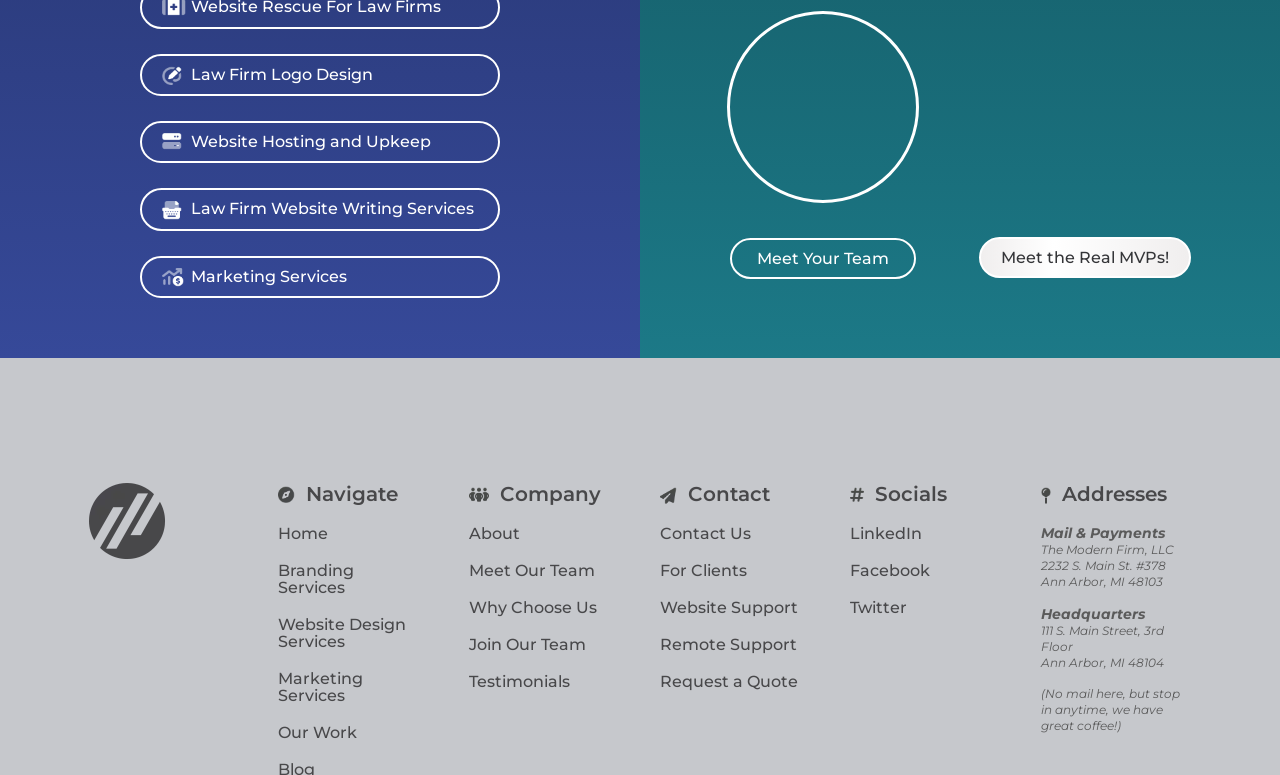Using the provided element description: "Our Work", identify the bounding box coordinates. The coordinates should be four floats between 0 and 1 in the order [left, top, right, bottom].

[0.217, 0.933, 0.279, 0.957]